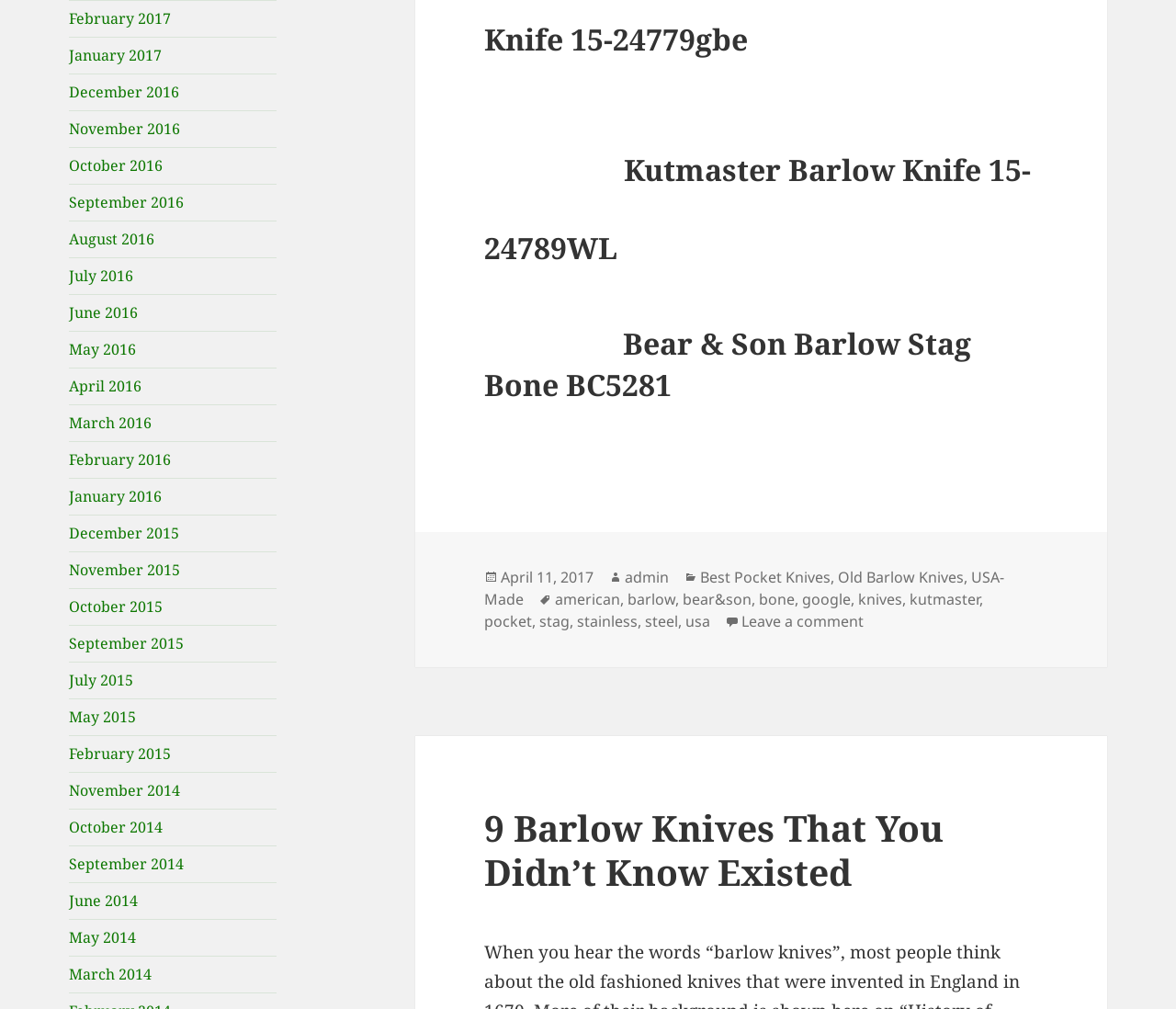What is the date of the blog post?
Answer the question with as much detail as possible.

The date of the blog post can be found in the footer section of the webpage, where it says 'Posted on April 11, 2017'.